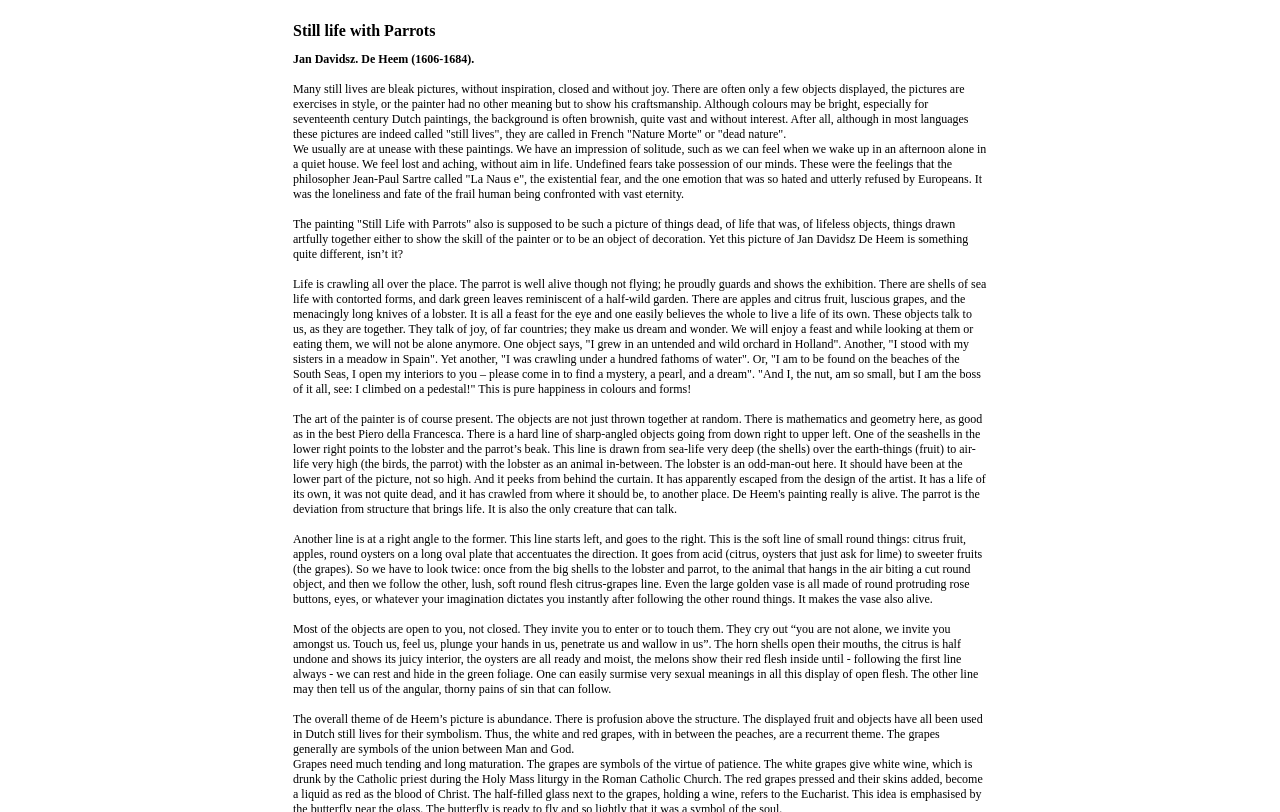Provide a thorough summary of the webpage.

The webpage is about a painting called "Still life with Parrots" by Jan Davidsz De Heem. At the top, there is a heading with the same title as the webpage. Below the heading, there are several paragraphs of text that describe the painting and its significance.

The text explains that still life paintings are often bleak and uninspiring, but "Still life with Parrots" is different. It's a vibrant and lively painting that features a parrot, shells, fruit, and other objects. The parrot is described as "well alive" and "proudly guards and shows the exhibition." The text also highlights the abundance of life in the painting, with objects that seem to talk to each other and invite the viewer to engage with them.

The text goes on to describe the composition of the painting, noting that there are two lines that intersect at right angles. One line features large, angular objects like shells and a lobster, while the other line features small, round objects like citrus fruit and apples. The text suggests that these lines create a sense of tension and contrast in the painting.

Throughout the text, there are vivid descriptions of the objects in the painting, including their colors, shapes, and textures. The text also explores the symbolism of the objects, noting that they have been used in Dutch still life paintings to represent abundance, joy, and the union between Man and God.

Overall, the webpage is a detailed and evocative description of a painting that celebrates life, abundance, and beauty.